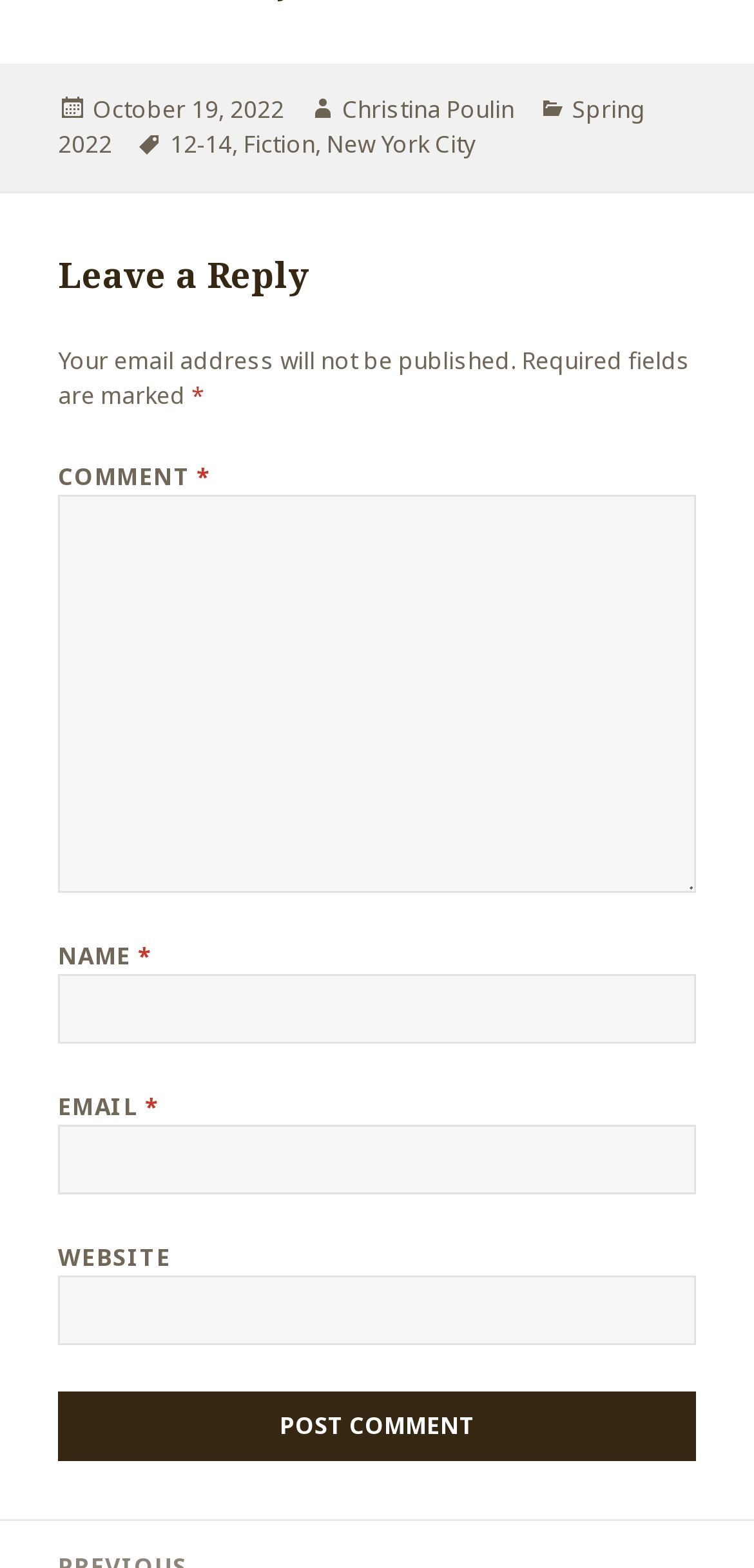How many fields are required to leave a reply?
Based on the image, provide your answer in one word or phrase.

3